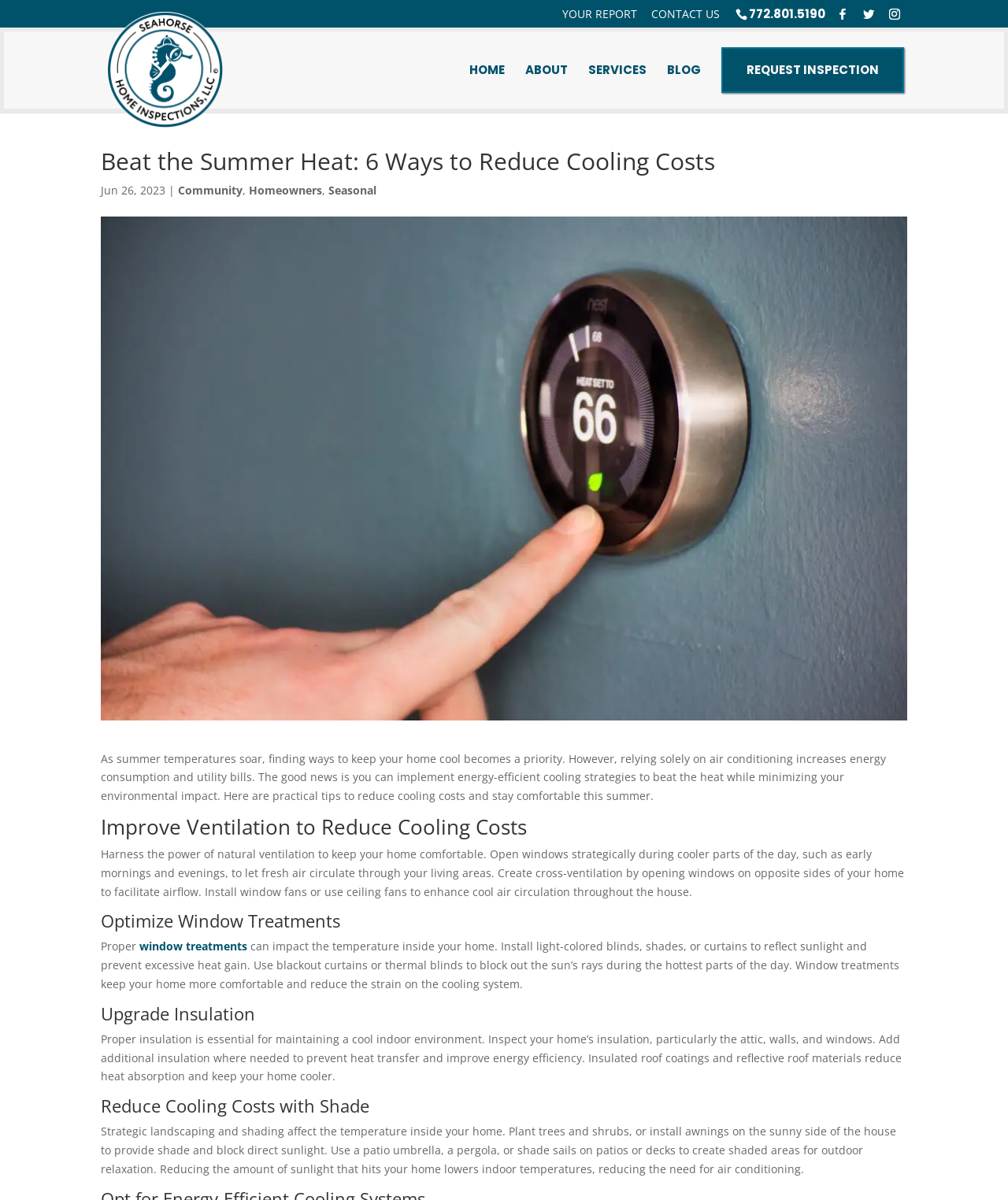Using the description: "Request Inspection", determine the UI element's bounding box coordinates. Ensure the coordinates are in the format of four float numbers between 0 and 1, i.e., [left, top, right, bottom].

[0.716, 0.039, 0.897, 0.077]